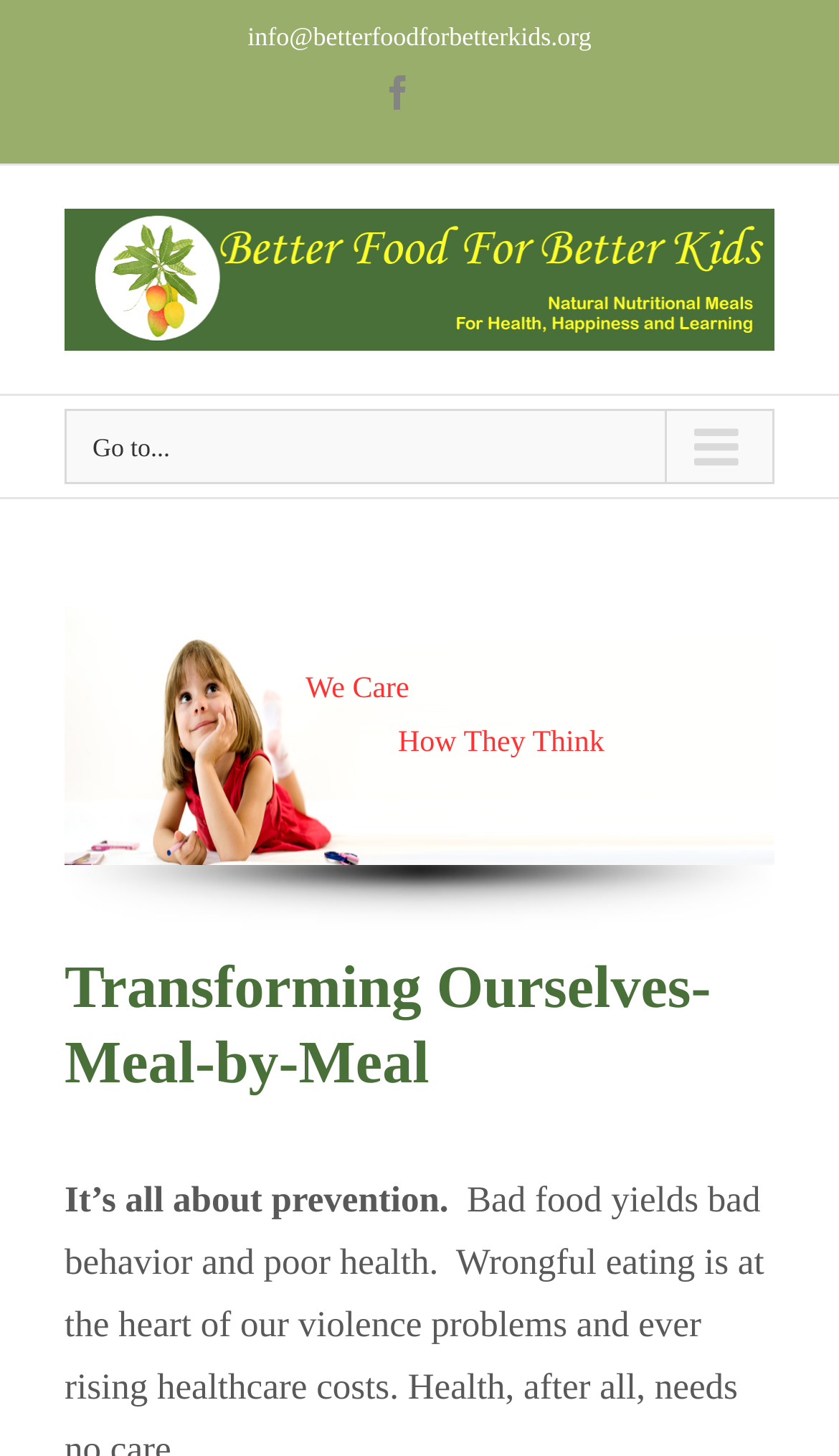What is the focus of the organization?
Please use the image to provide a one-word or short phrase answer.

Prevention